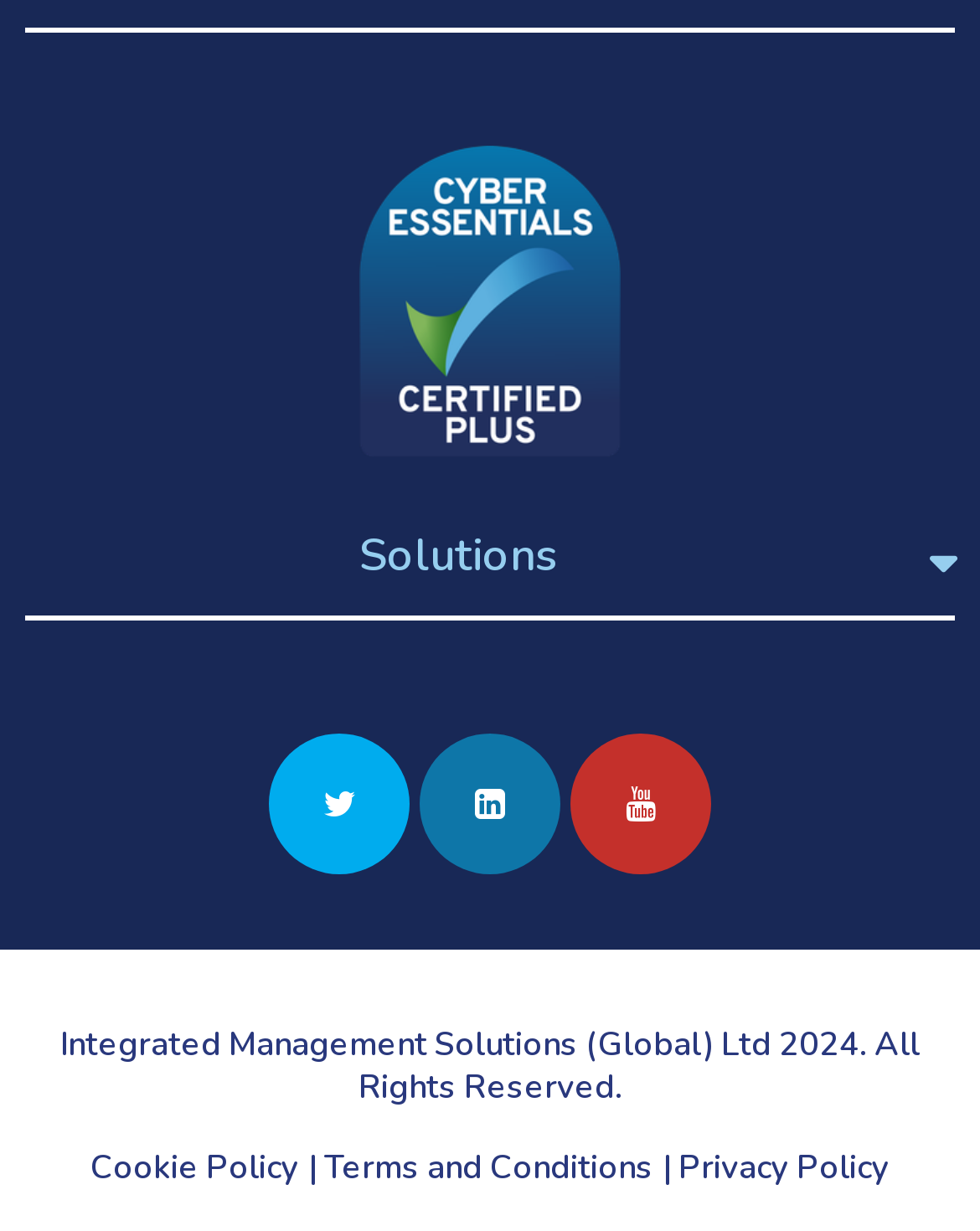Answer the following inquiry with a single word or phrase:
Is there a heading element on the webpage?

Yes